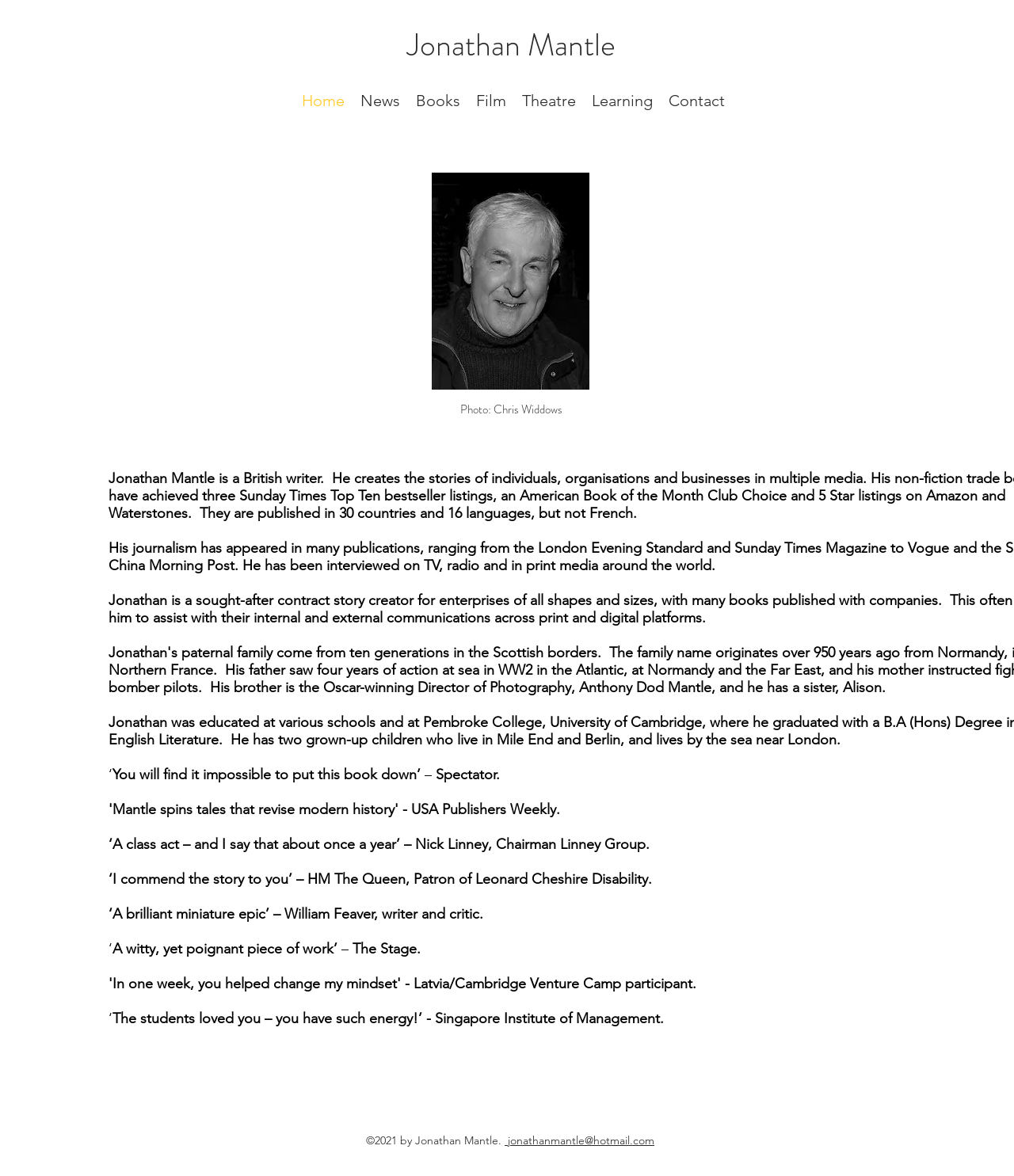Please provide the bounding box coordinates for the element that needs to be clicked to perform the instruction: "Click on the 'Home' link". The coordinates must consist of four float numbers between 0 and 1, formatted as [left, top, right, bottom].

[0.29, 0.075, 0.348, 0.096]